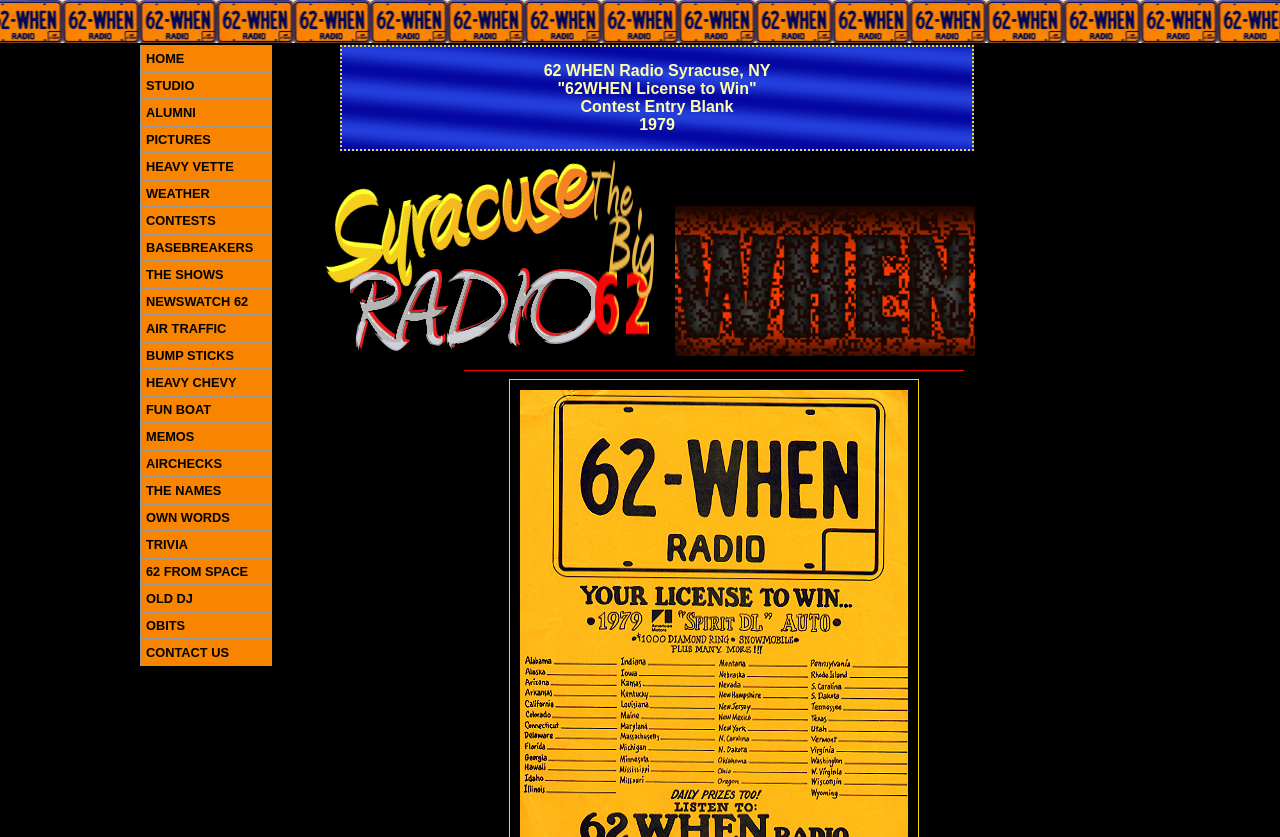Respond with a single word or phrase:
How many links are on the webpage?

83